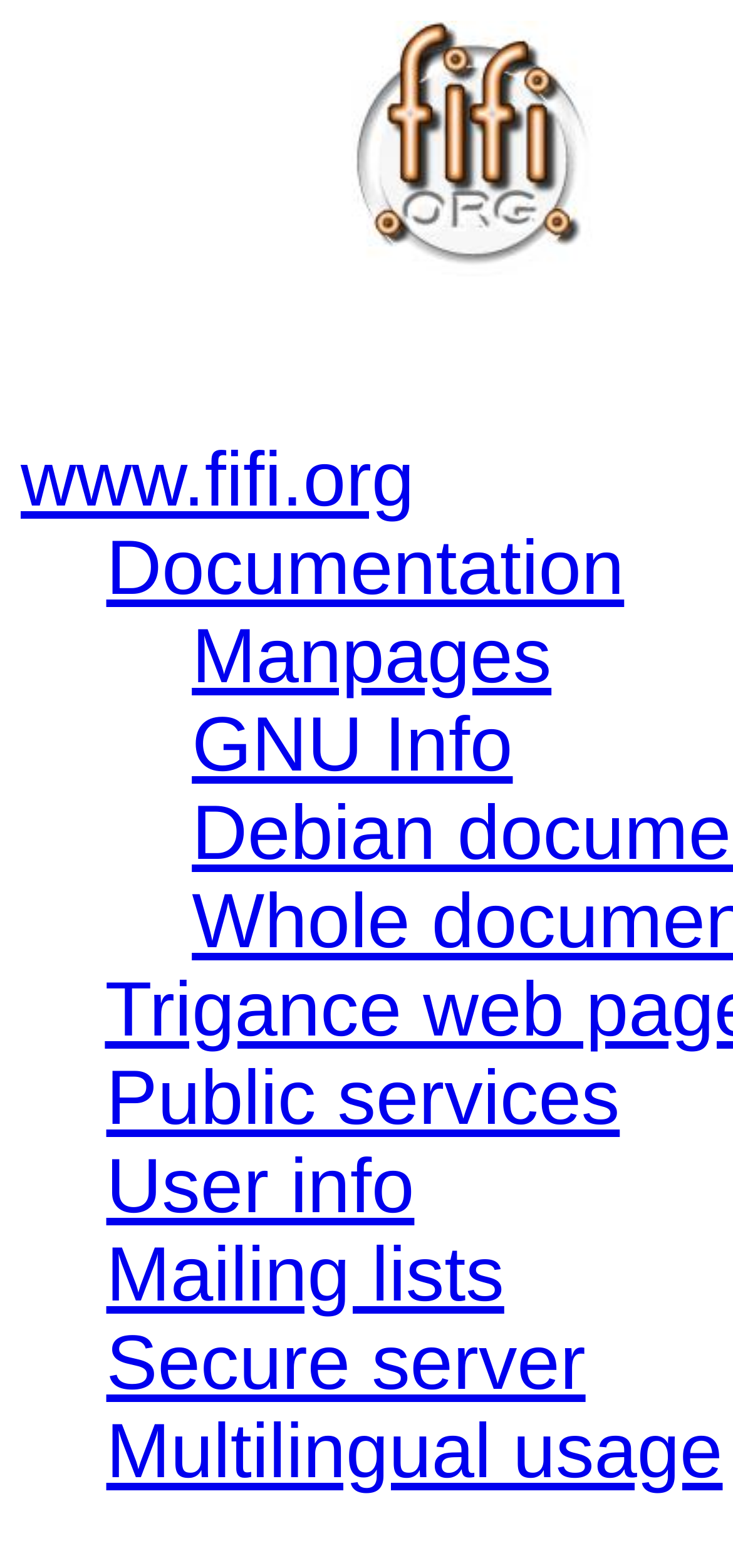Refer to the screenshot and give an in-depth answer to this question: What is the purpose of this webpage?

Based on the meta description and the content of the webpage, I infer that the purpose of this webpage is to provide documentation or information about the 'exportfs' command or function, likely in a Linux or Unix environment.